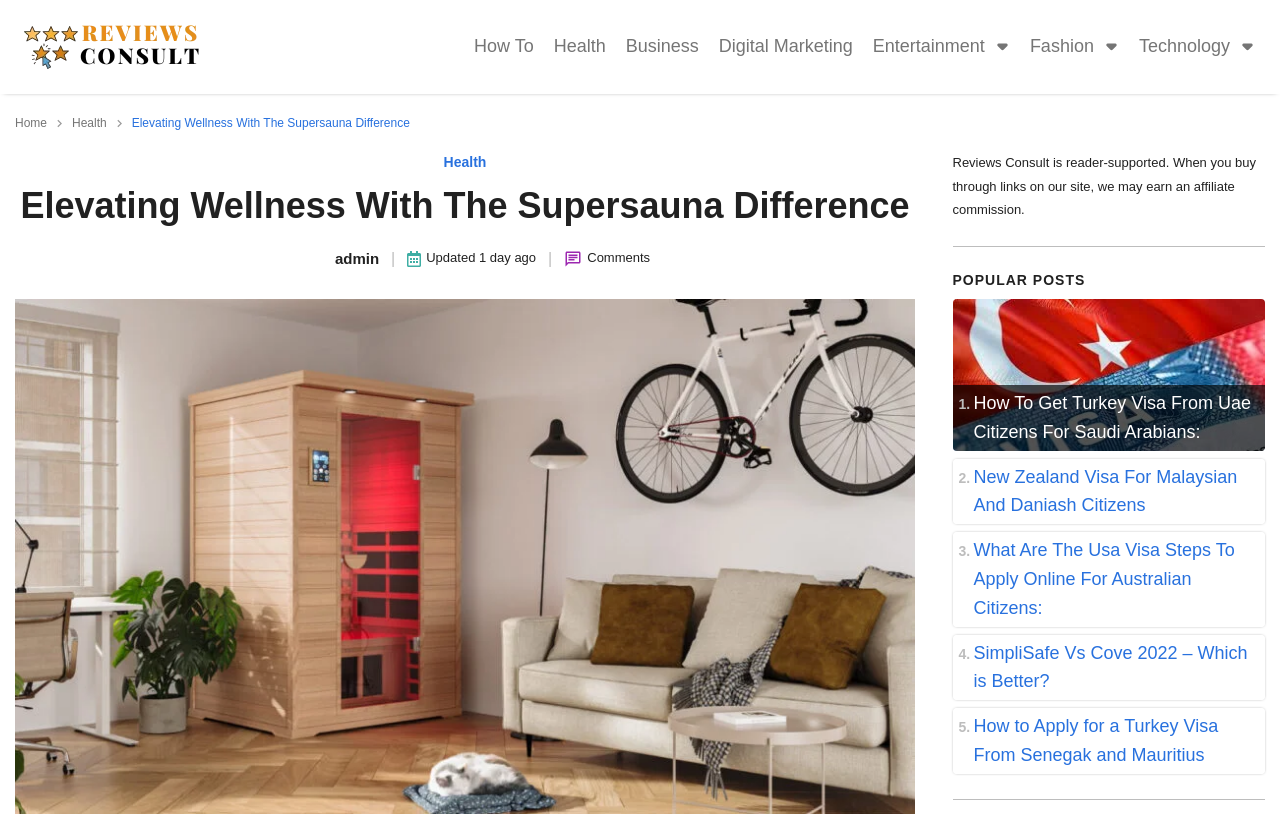What is the name of the website?
Please respond to the question with a detailed and thorough explanation.

I determined the name of the website by looking at the link element with the text 'Reviews Consult' at the top of the webpage, which is likely to be the website's title.